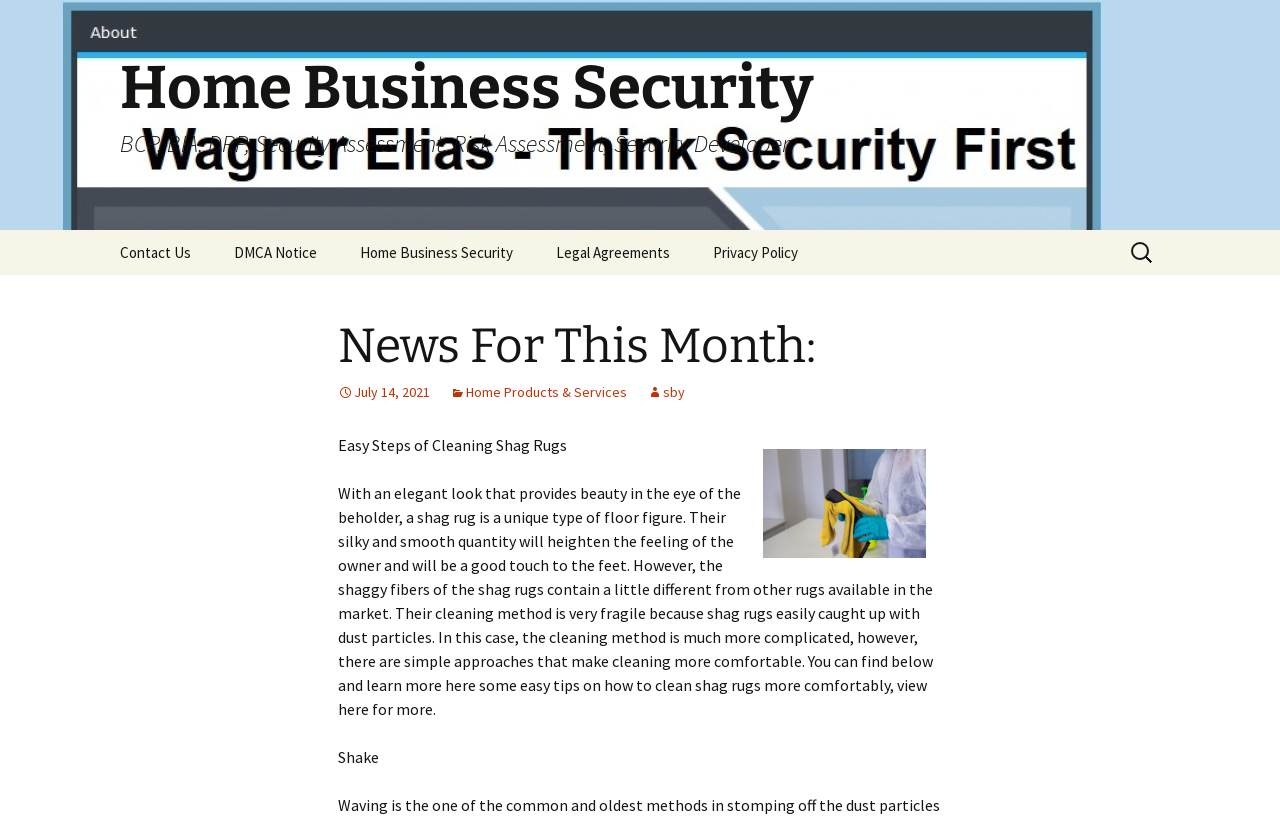Respond with a single word or phrase for the following question: 
What is the purpose of the search box?

To search the website